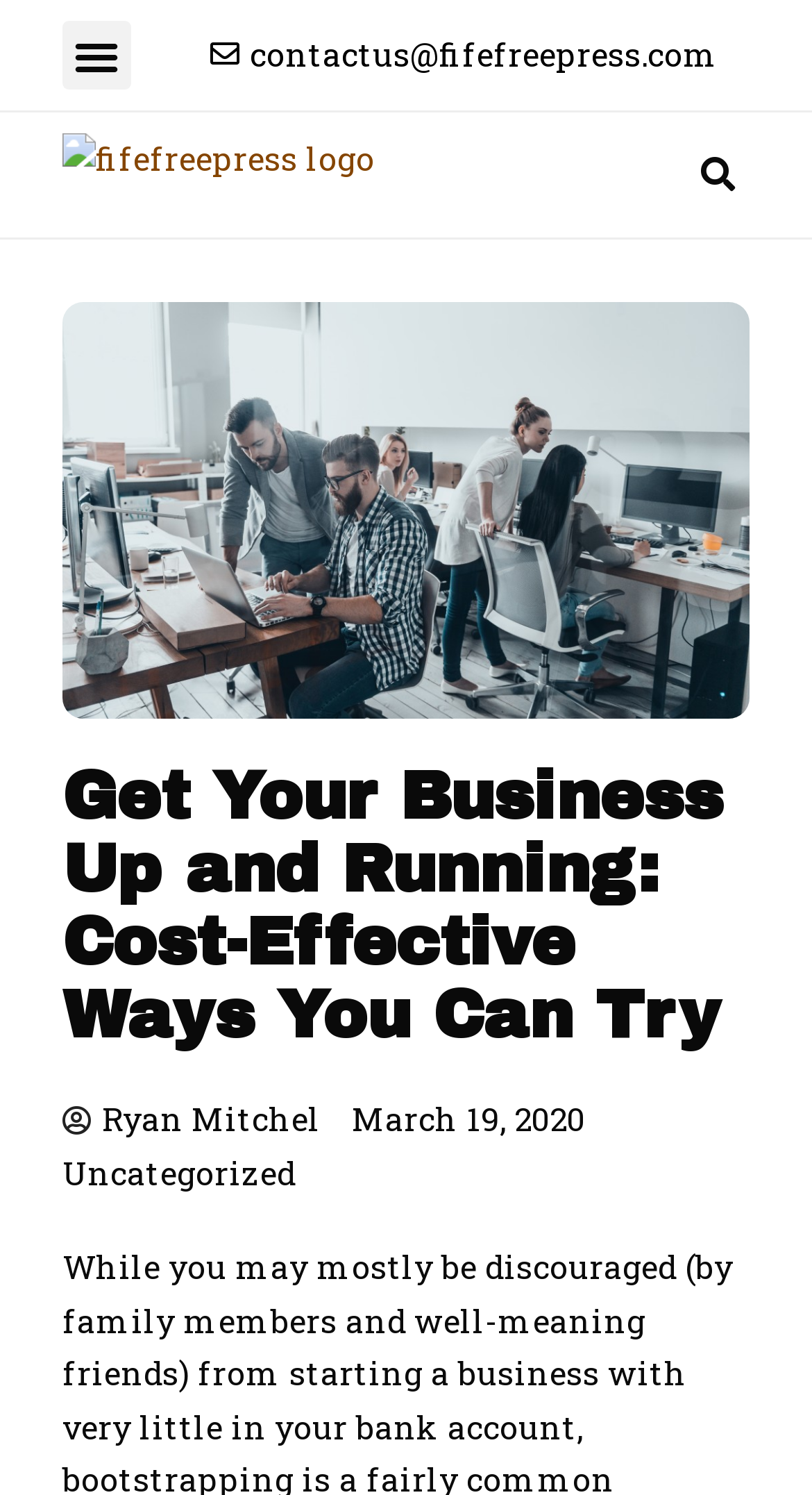Who is the author of the article?
Answer briefly with a single word or phrase based on the image.

Ryan Mitchel